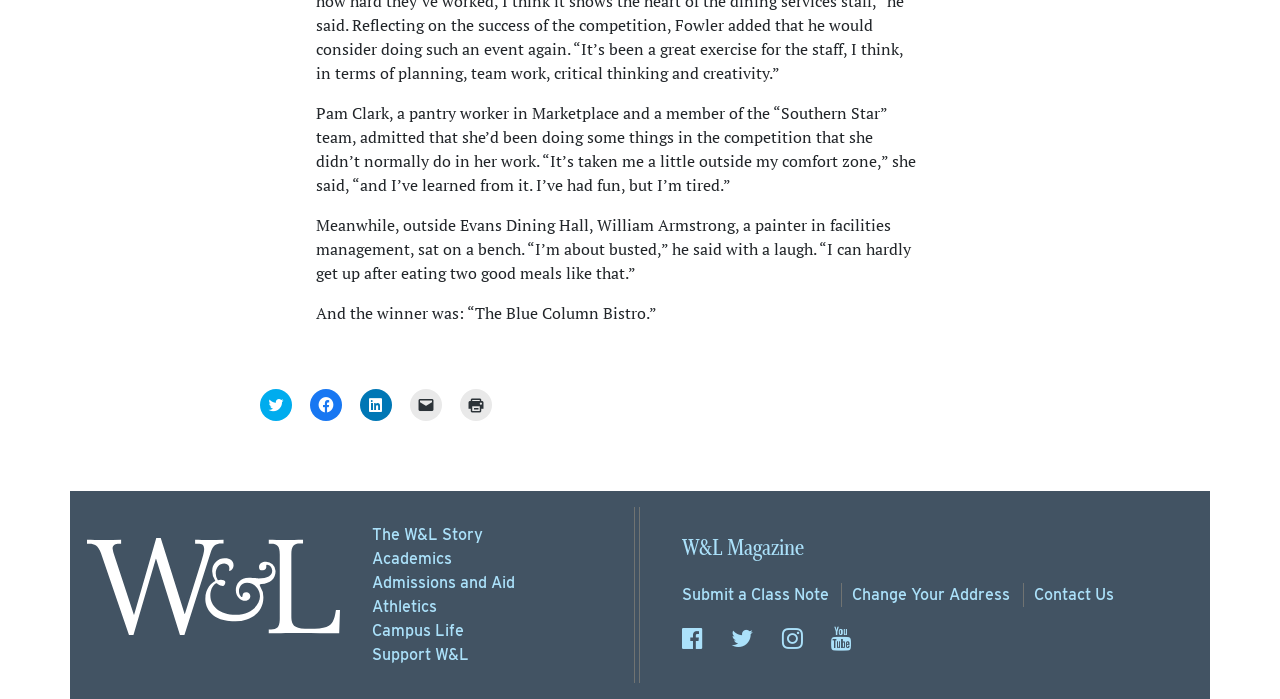Please identify the bounding box coordinates of the element on the webpage that should be clicked to follow this instruction: "View The W&L Story". The bounding box coordinates should be given as four float numbers between 0 and 1, formatted as [left, top, right, bottom].

[0.29, 0.748, 0.5, 0.782]